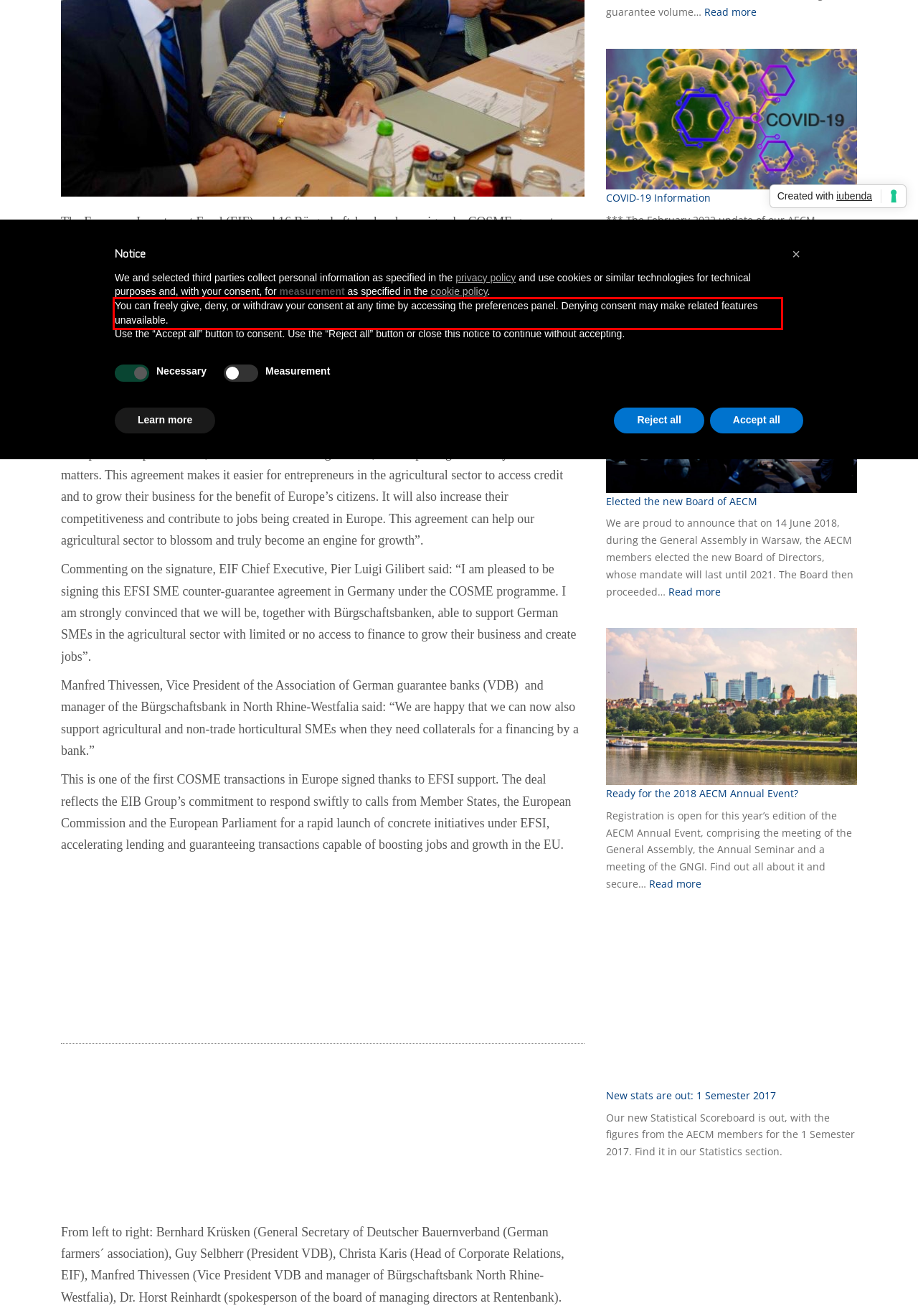In the given screenshot, locate the red bounding box and extract the text content from within it.

You can freely give, deny, or withdraw your consent at any time by accessing the preferences panel. Denying consent may make related features unavailable.